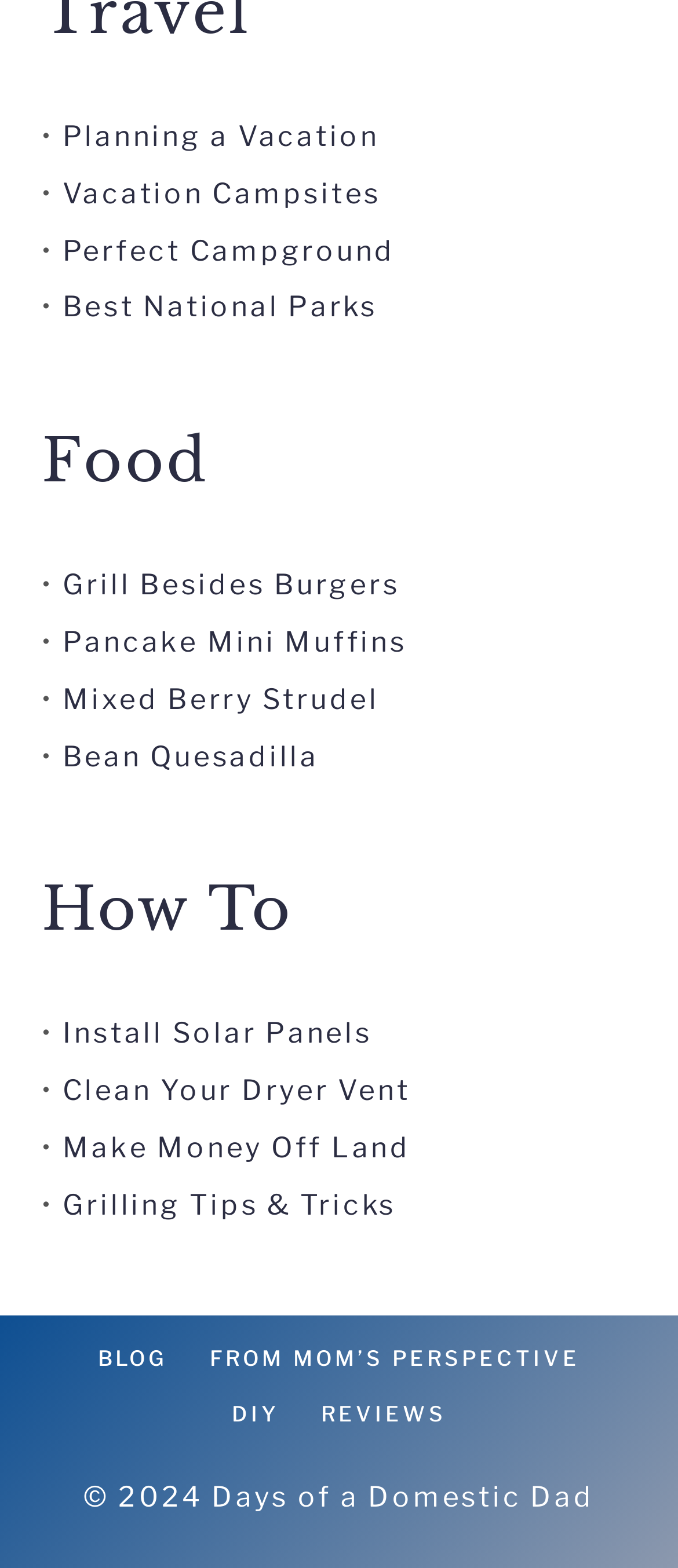Determine the bounding box coordinates of the section I need to click to execute the following instruction: "Contact press department". Provide the coordinates as four float numbers between 0 and 1, i.e., [left, top, right, bottom].

None